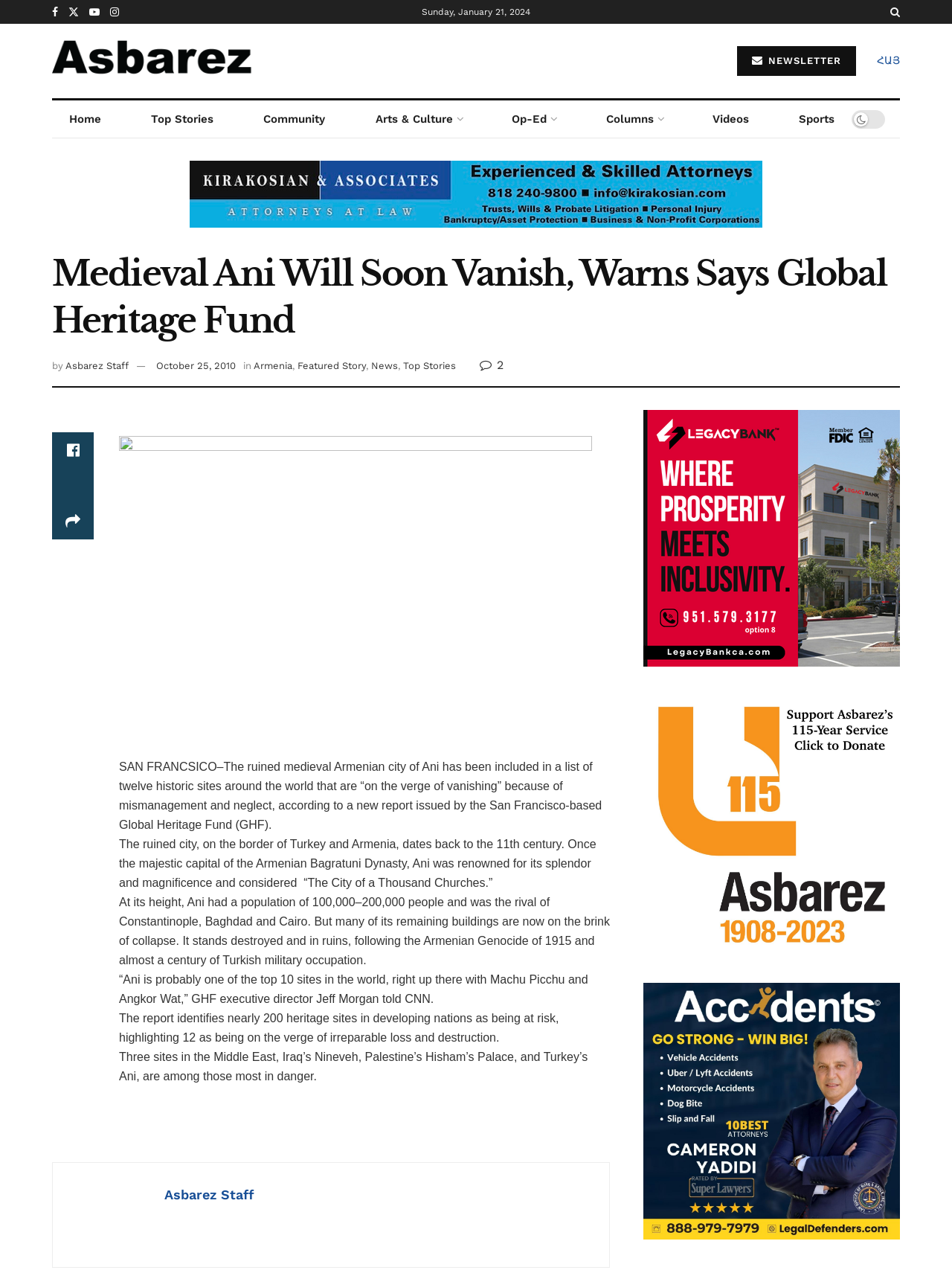Please find the bounding box for the UI element described by: "aria-label="CYB Web Homepage banner2"".

[0.676, 0.867, 0.945, 0.877]